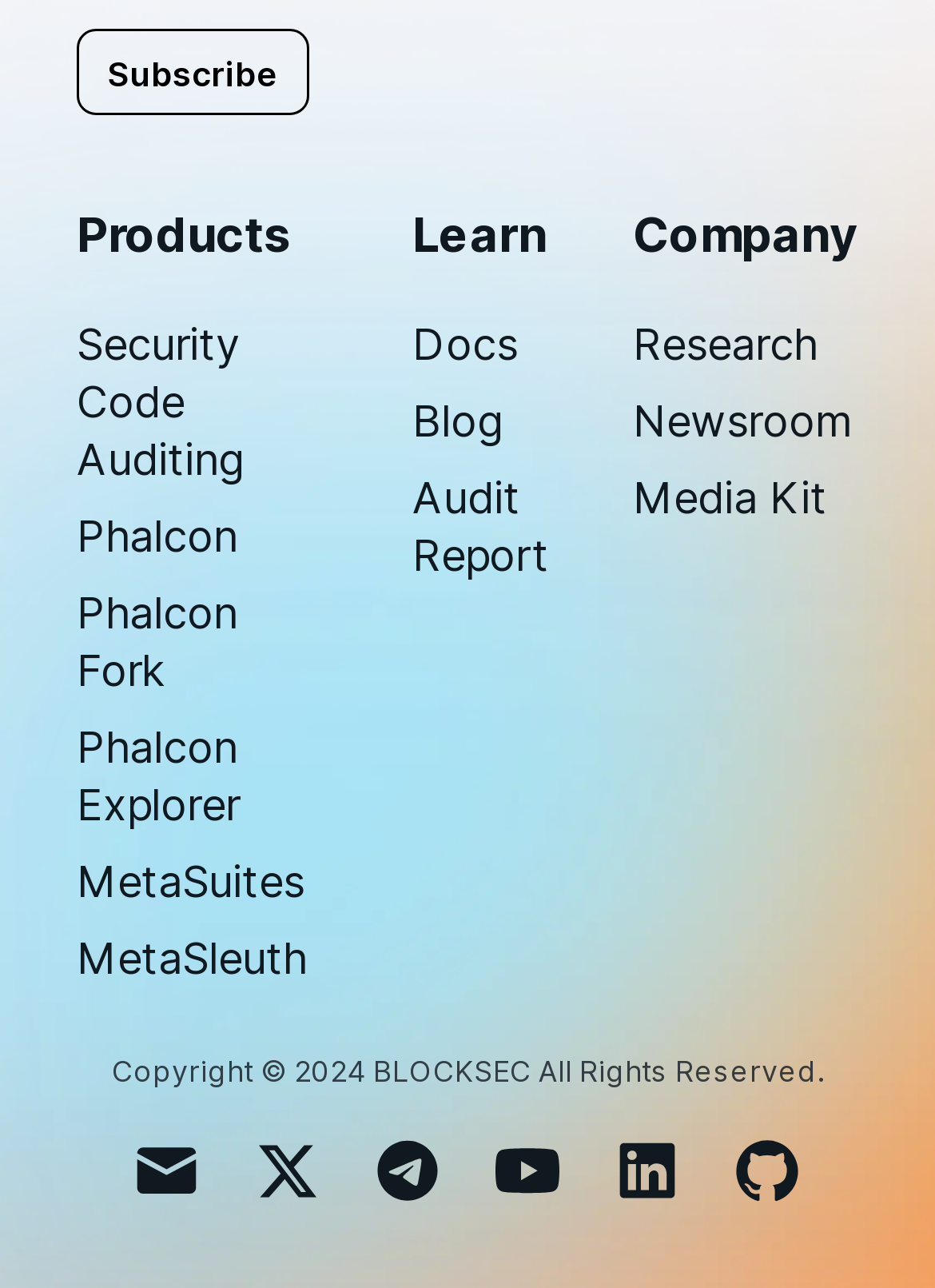Kindly determine the bounding box coordinates for the area that needs to be clicked to execute this instruction: "Learn about Phalcon".

[0.082, 0.397, 0.254, 0.436]